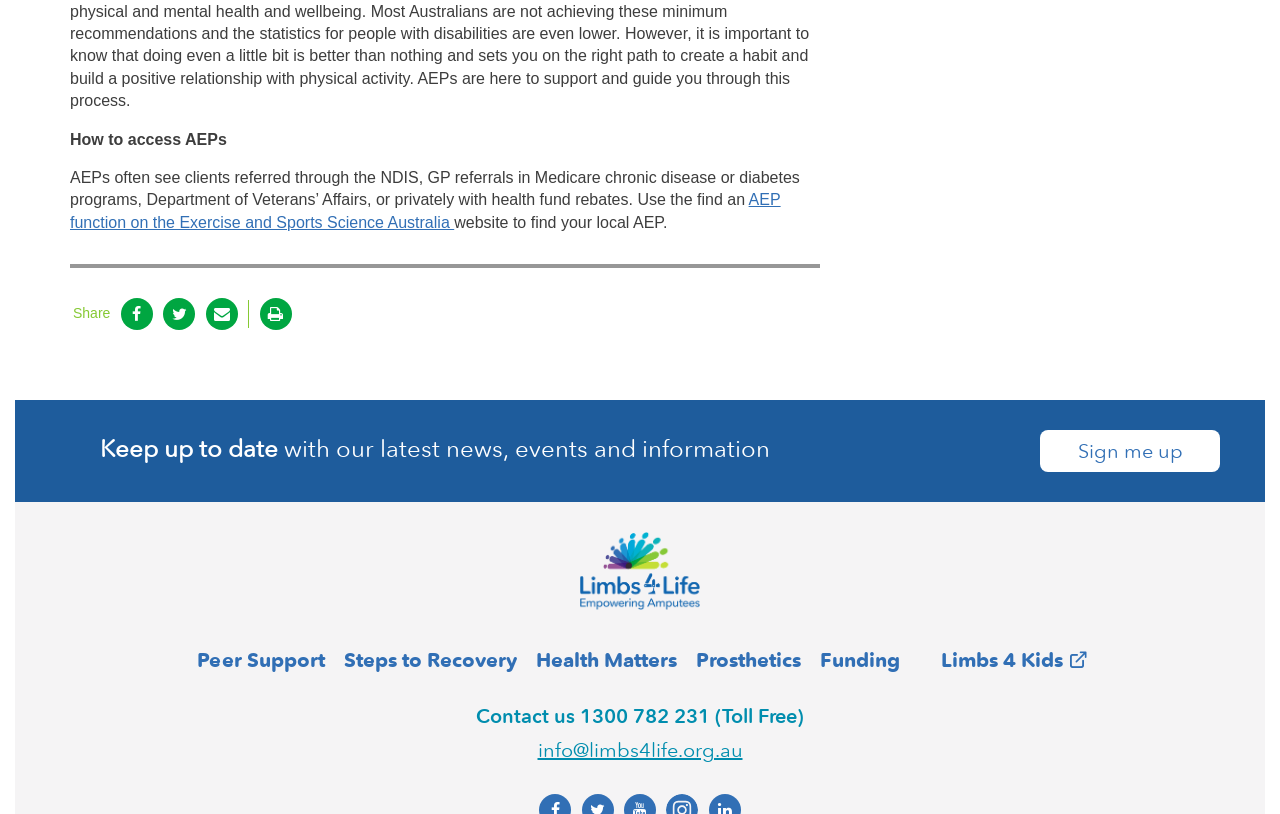With reference to the image, please provide a detailed answer to the following question: What is the phone number to contact?

The static text 'Contact us 1300 782 231 (Toll Free)' provides the phone number to contact.